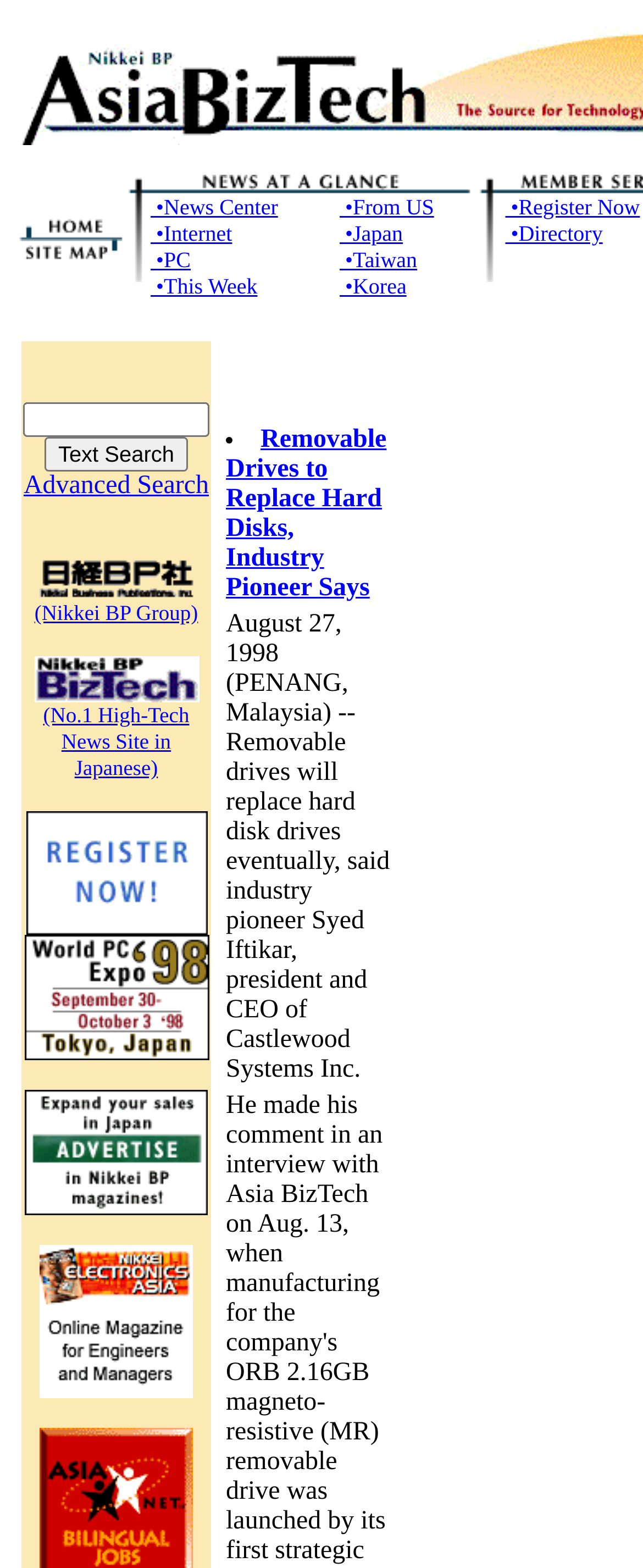Please identify the bounding box coordinates of the clickable area that will fulfill the following instruction: "Go to News Center". The coordinates should be in the format of four float numbers between 0 and 1, i.e., [left, top, right, bottom].

[0.234, 0.124, 0.432, 0.14]